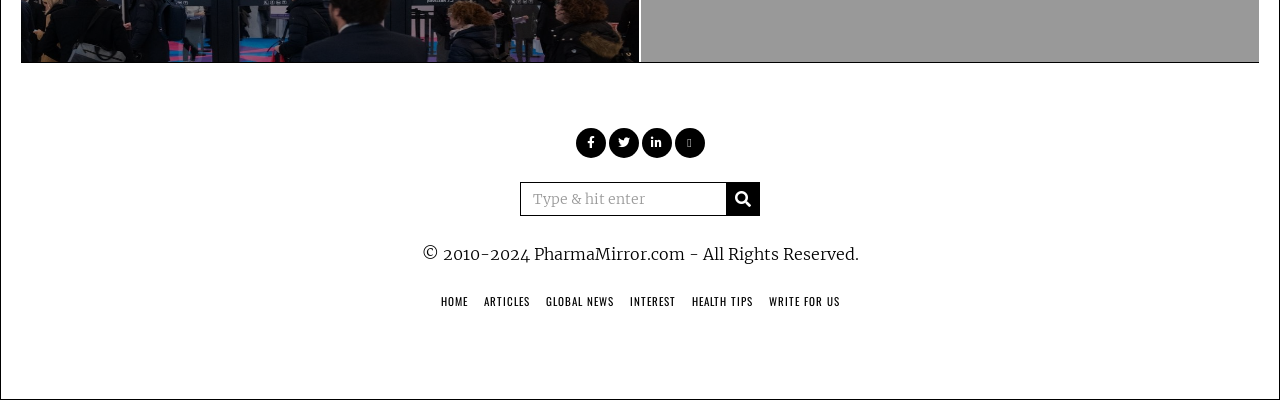Can you find the bounding box coordinates of the area I should click to execute the following instruction: "get health tips"?

[0.54, 0.733, 0.588, 0.774]